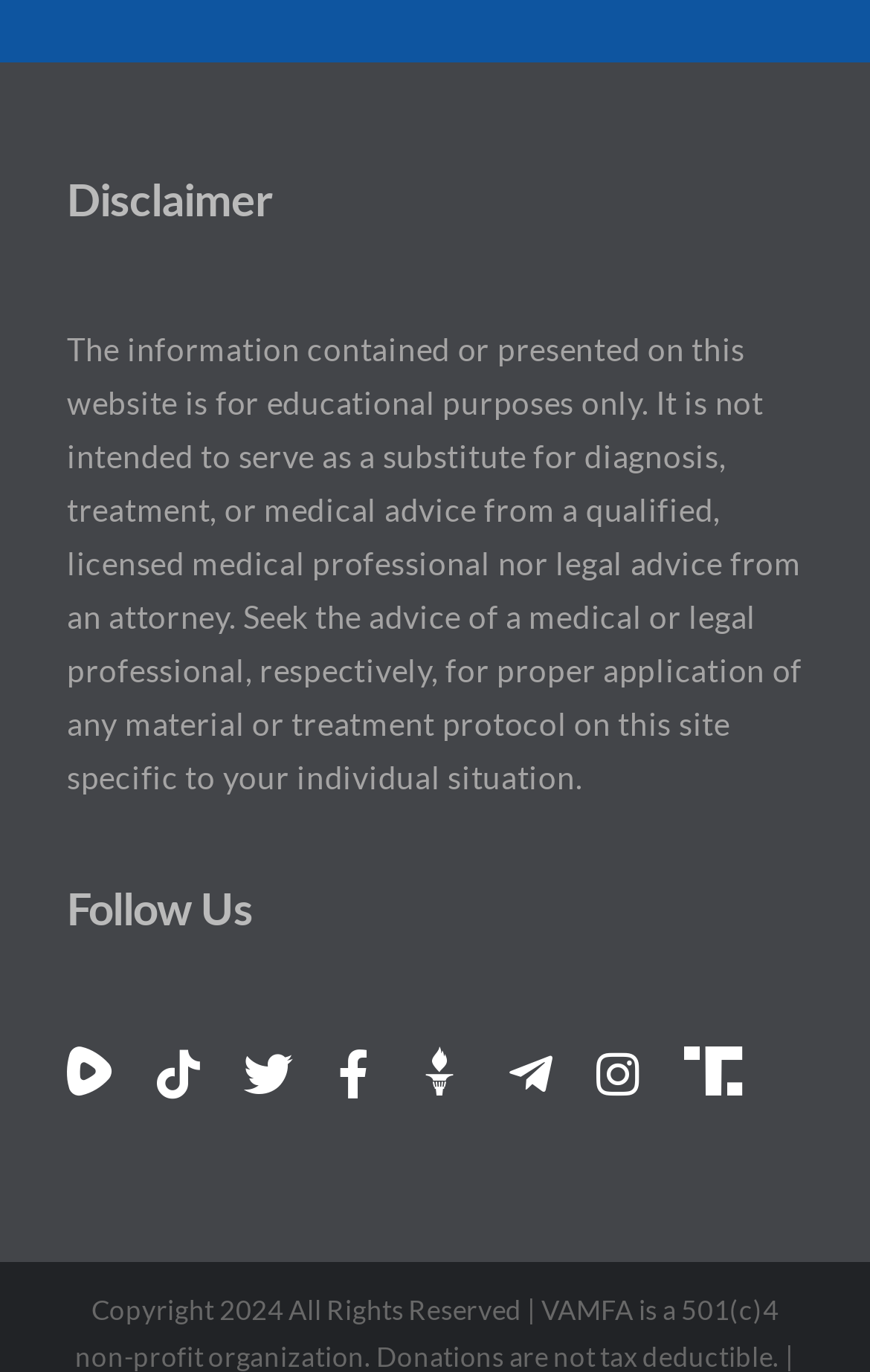Provide the bounding box coordinates of the UI element that matches the description: "title="LinkedIn"".

None